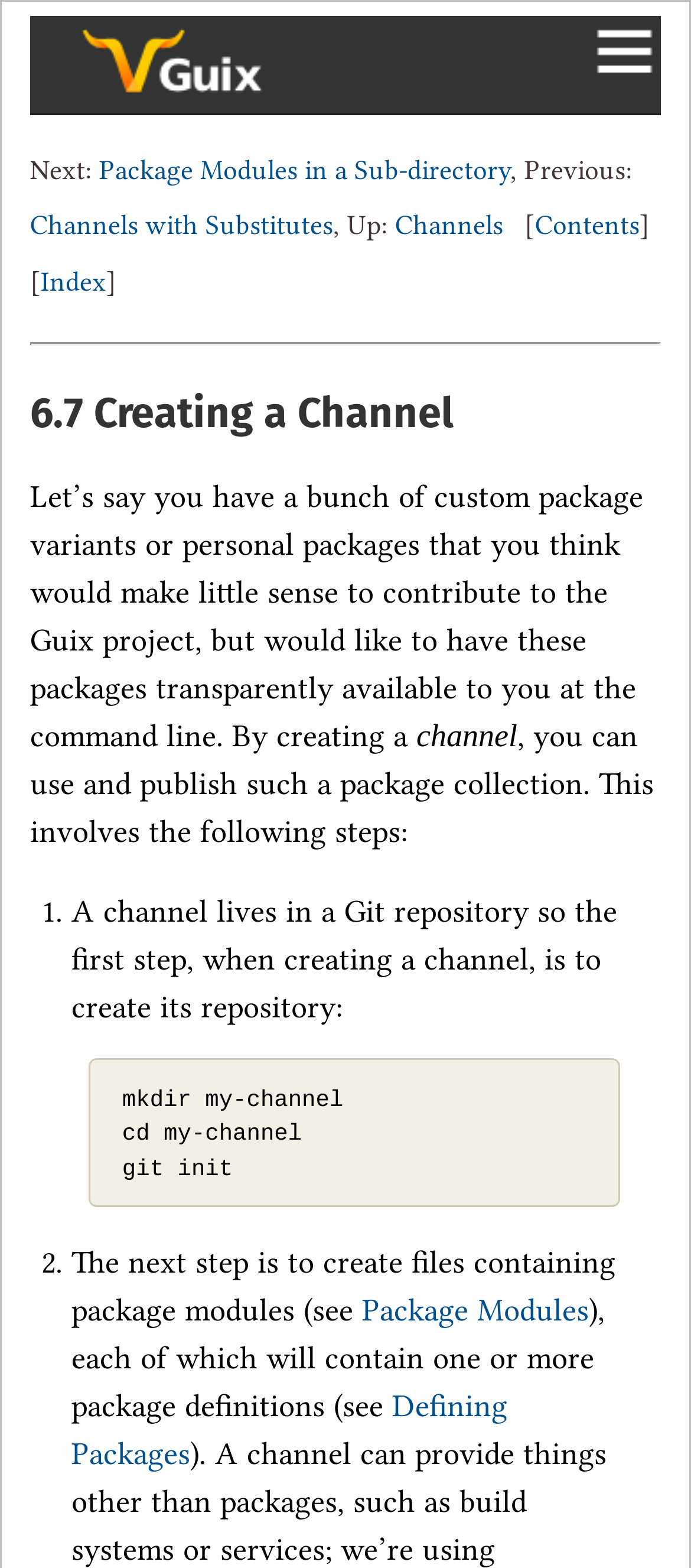Please reply to the following question with a single word or a short phrase:
How can users navigate to the previous section?

Using the 'Previous:' link